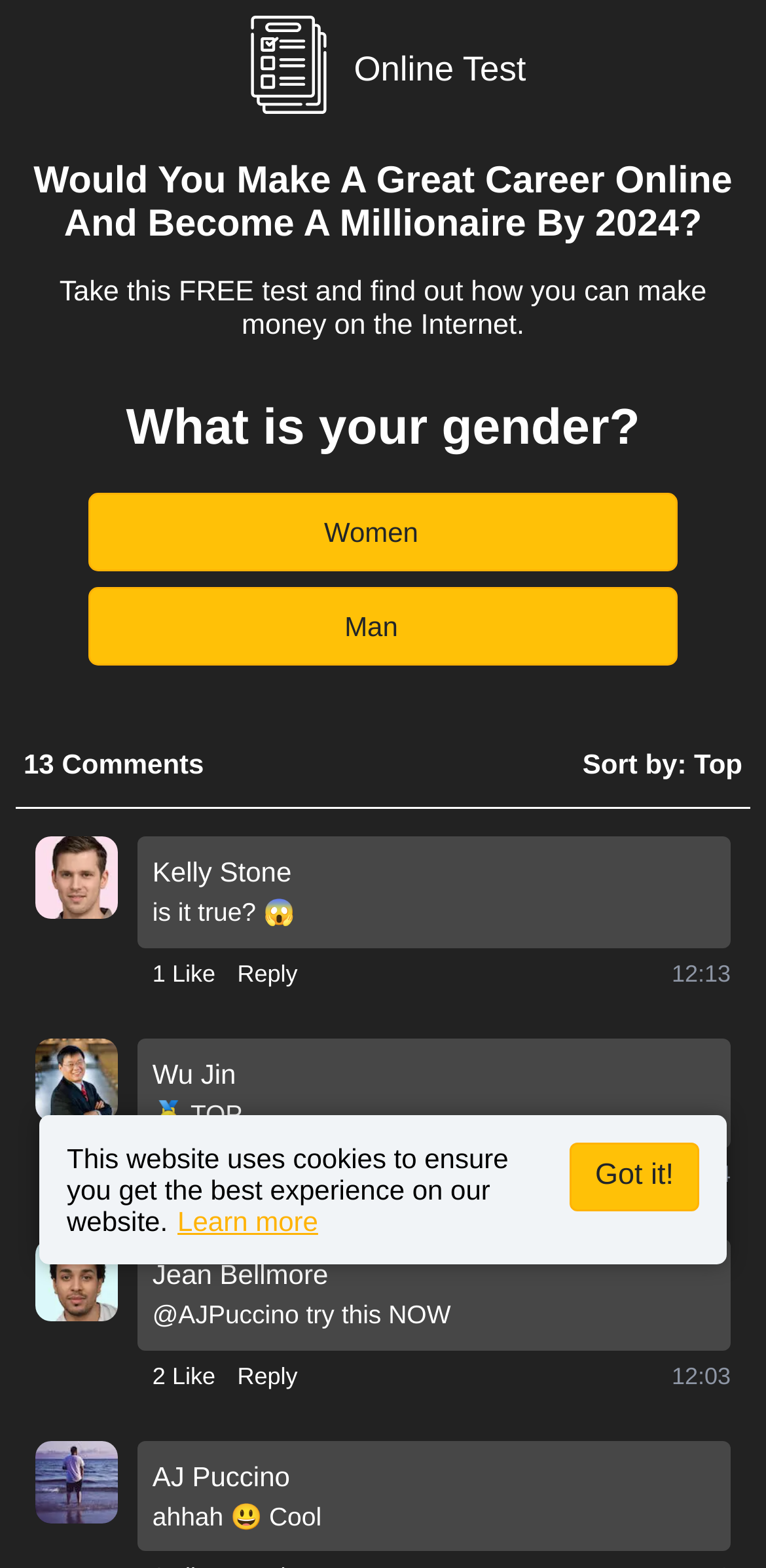Identify and provide the text content of the webpage's primary headline.

Would You Make A Great Career Online And Become A Millionaire By 2024?